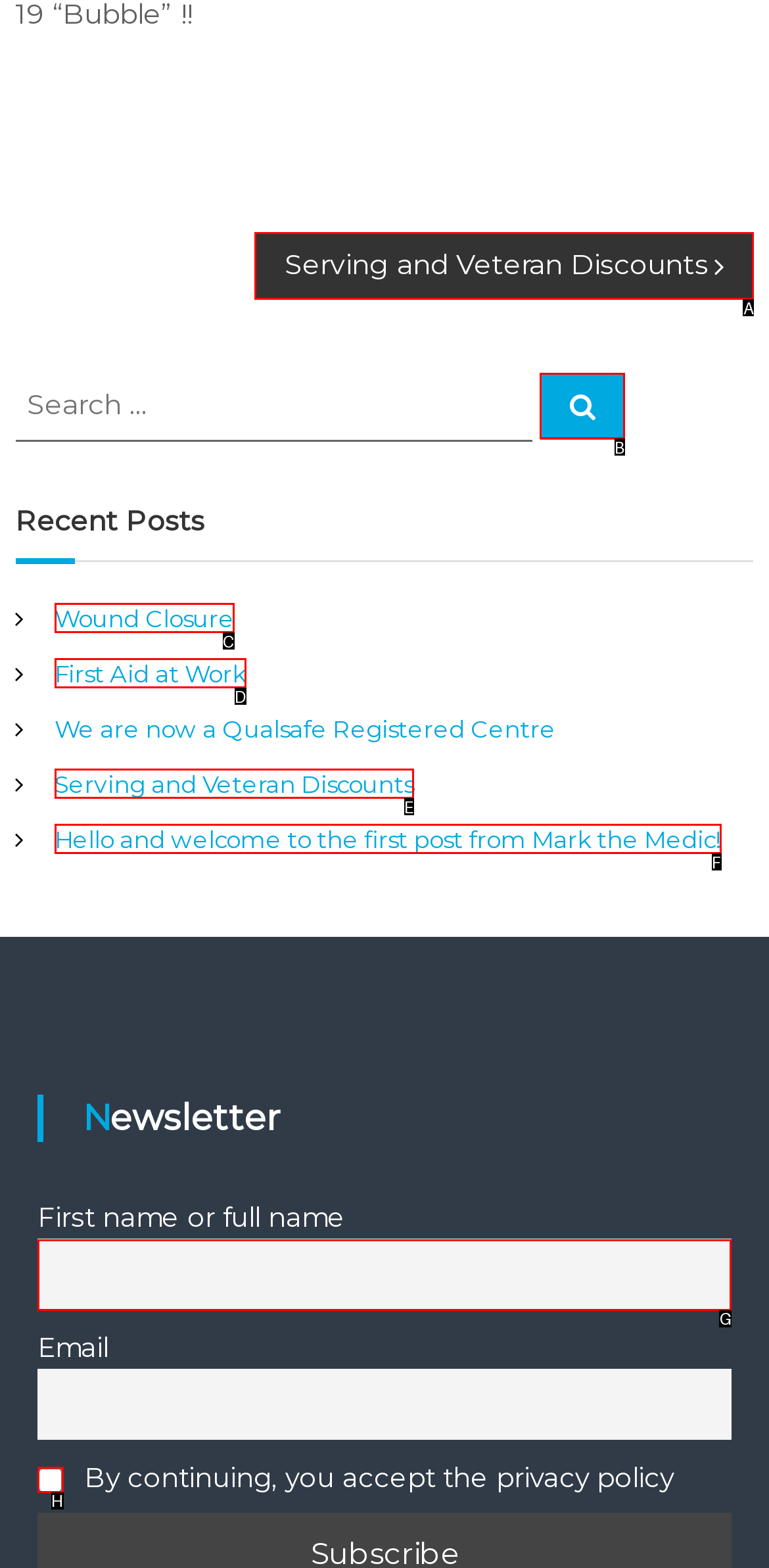Point out the HTML element I should click to achieve the following: Click on the 'Search' button Reply with the letter of the selected element.

B